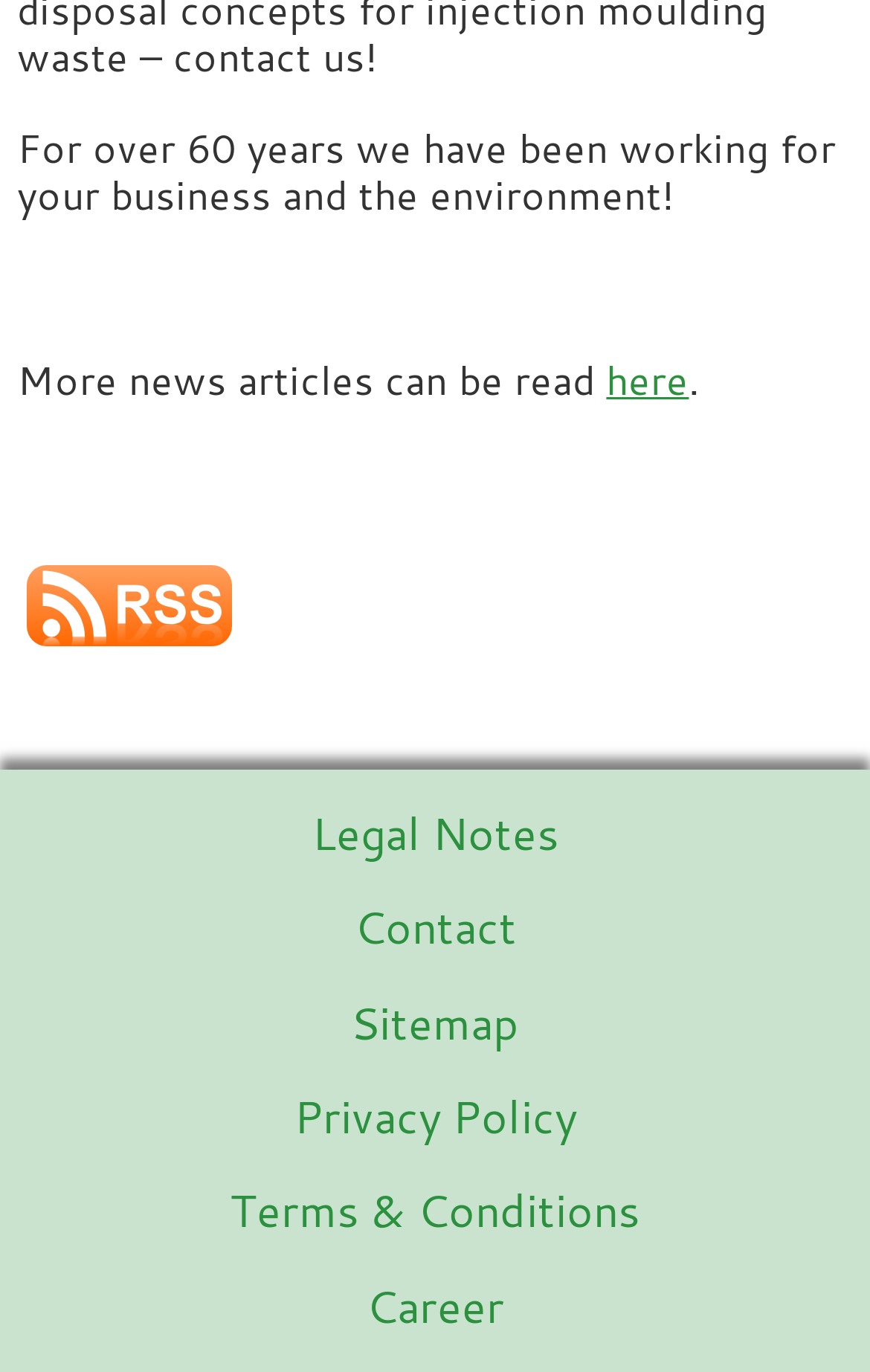Please locate the bounding box coordinates of the element's region that needs to be clicked to follow the instruction: "Subscribe to RSS feed". The bounding box coordinates should be provided as four float numbers between 0 and 1, i.e., [left, top, right, bottom].

[0.02, 0.419, 0.276, 0.457]